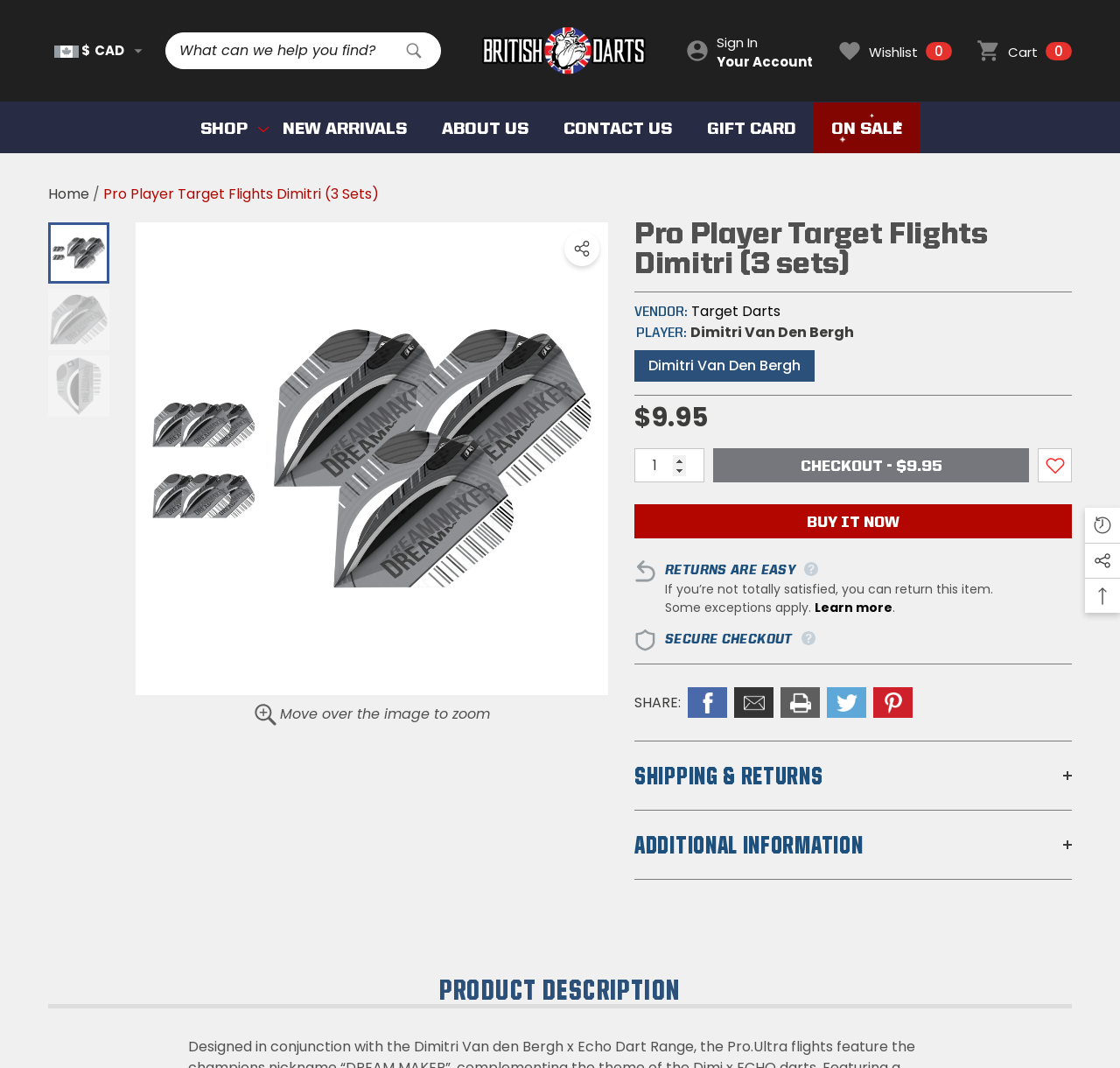How many items are in the cart?
Using the visual information, respond with a single word or phrase.

0